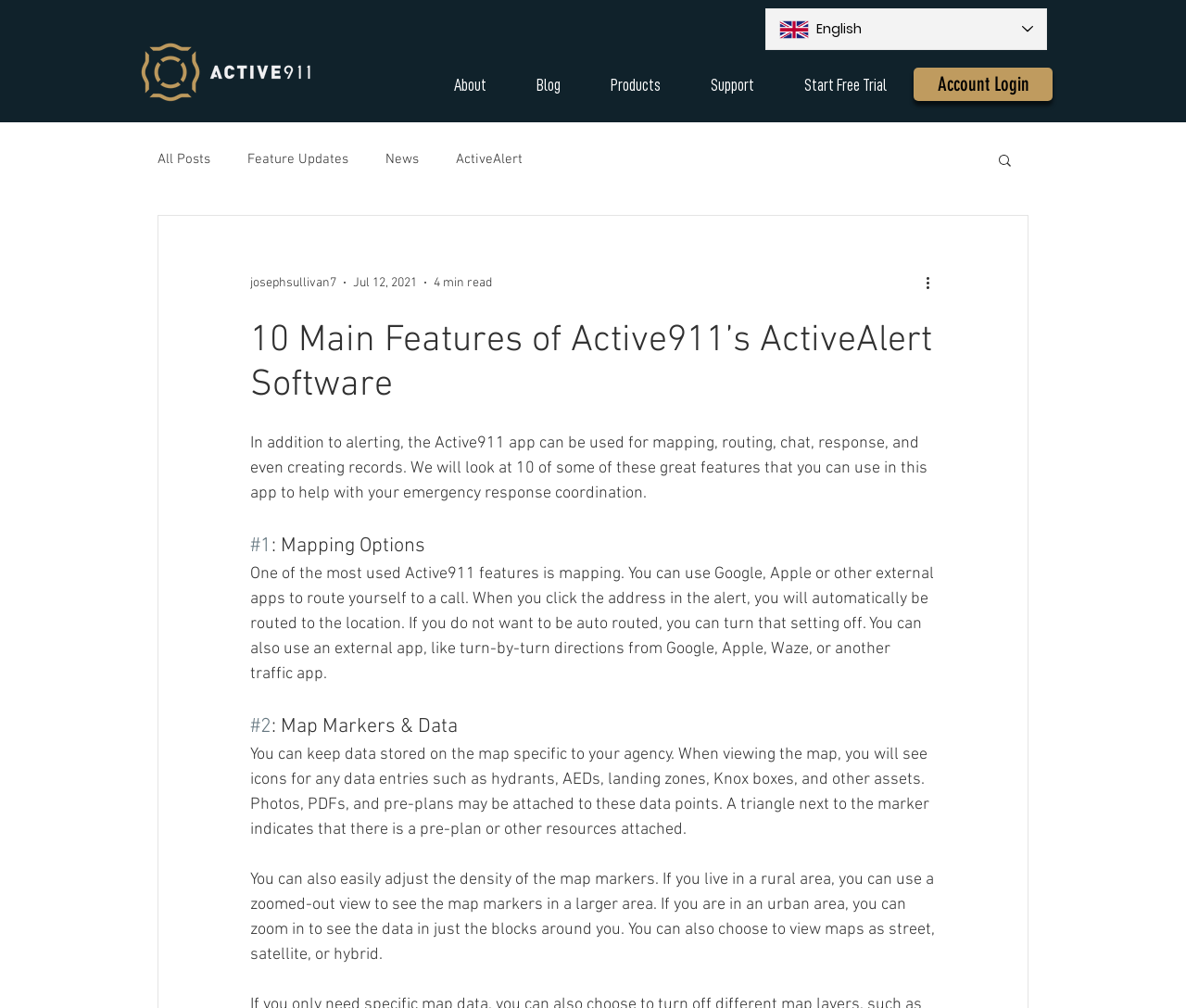Describe all visible elements and their arrangement on the webpage.

The webpage is about Active911's ActiveAlert software, showcasing its 10 main features. At the top left, there is an Active911 logo, and to the right, a language selector combobox is present. Below the logo, a navigation menu is situated, containing links to "About", "Blog", "Products", "Support", and "Start Free Trial". 

On the top right, an "Account Login" link is located, followed by a navigation menu for the blog section, which includes links to "All Posts", "Feature Updates", "News", and "ActiveAlert". A search button with a magnifying glass icon is positioned next to the blog navigation menu.

The main content of the webpage is divided into sections, each describing a feature of ActiveAlert software. The first section has a heading "10 Main Features of Active911’s ActiveAlert Software" and a brief introduction to the software's capabilities. 

Below the introduction, there are multiple sections, each with a heading and a brief description. The first feature section is about mapping options, explaining how users can use Google, Apple, or other external apps to route themselves to a call. The second feature section discusses map markers and data, detailing how users can store and view data specific to their agency on the map.

There are more feature sections, but they are not fully described in the provided accessibility tree.